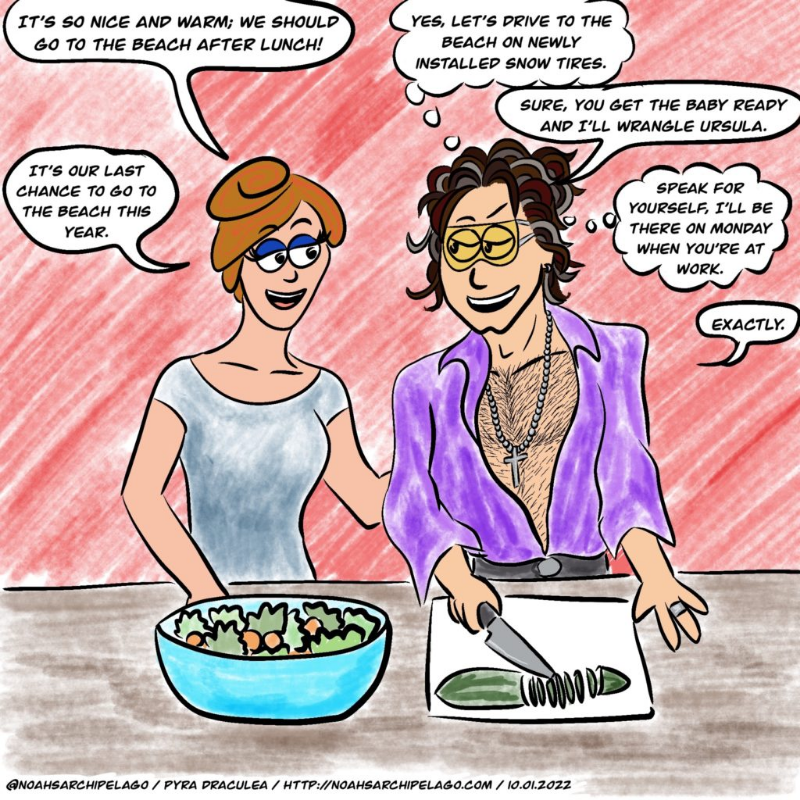Write a descriptive caption for the image, covering all notable aspects.

In this vibrant comic illustration, two characters, a woman with glasses and a short hairstyle, and a man with long, wavy hair, engage in a playful conversation about a trip to the beach. The woman enthusiastically suggests going to the beach after lunch, highlighting the lovely weather. The man responds with eagerness, mentioning the newly installed snow tires on their vehicle, hinting at the transitions of the season. He also jokes about preparing their baby while expressing a humorous concern regarding Ursula.

The background features a warm red hue, enhancing the cheerful atmosphere, while the couple is depicted in a kitchen setting, with a bowl of salad on the table where they stand. The playful banter captures the spirit of a laid-back autumn day filled with family plans and humorous dynamics, as the caption humorously remarks on the challenge of balancing family duties with leisure time.